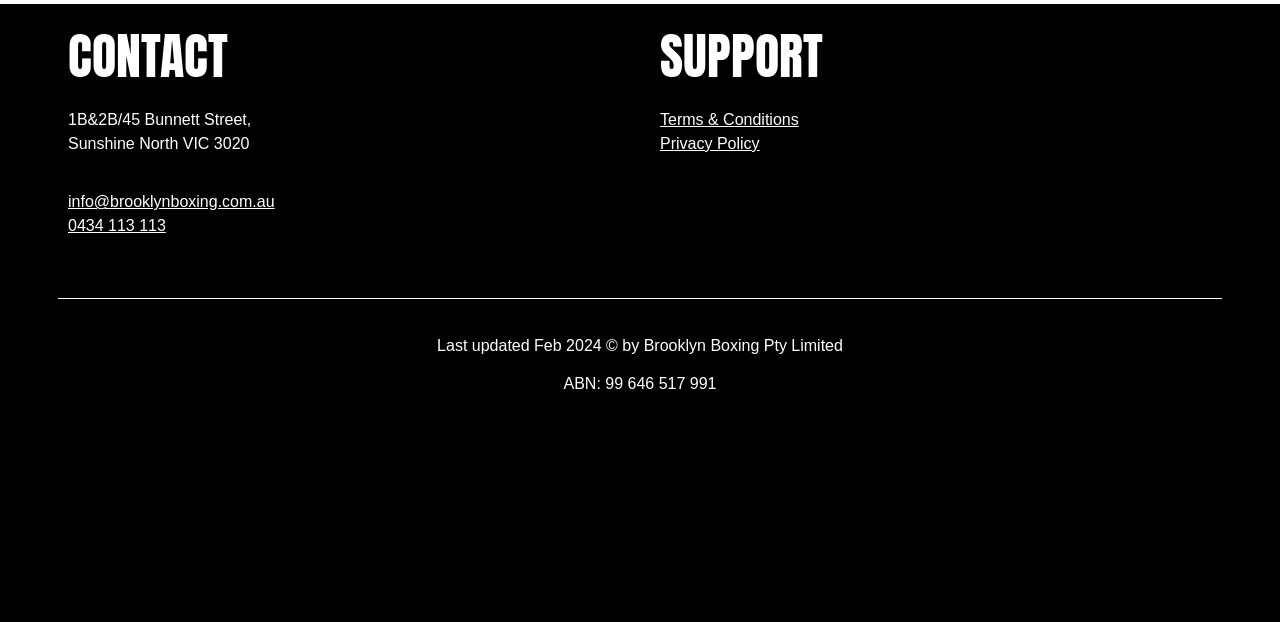What is the ABN of Brooklyn Boxing Pty Limited? Refer to the image and provide a one-word or short phrase answer.

99 646 517 991